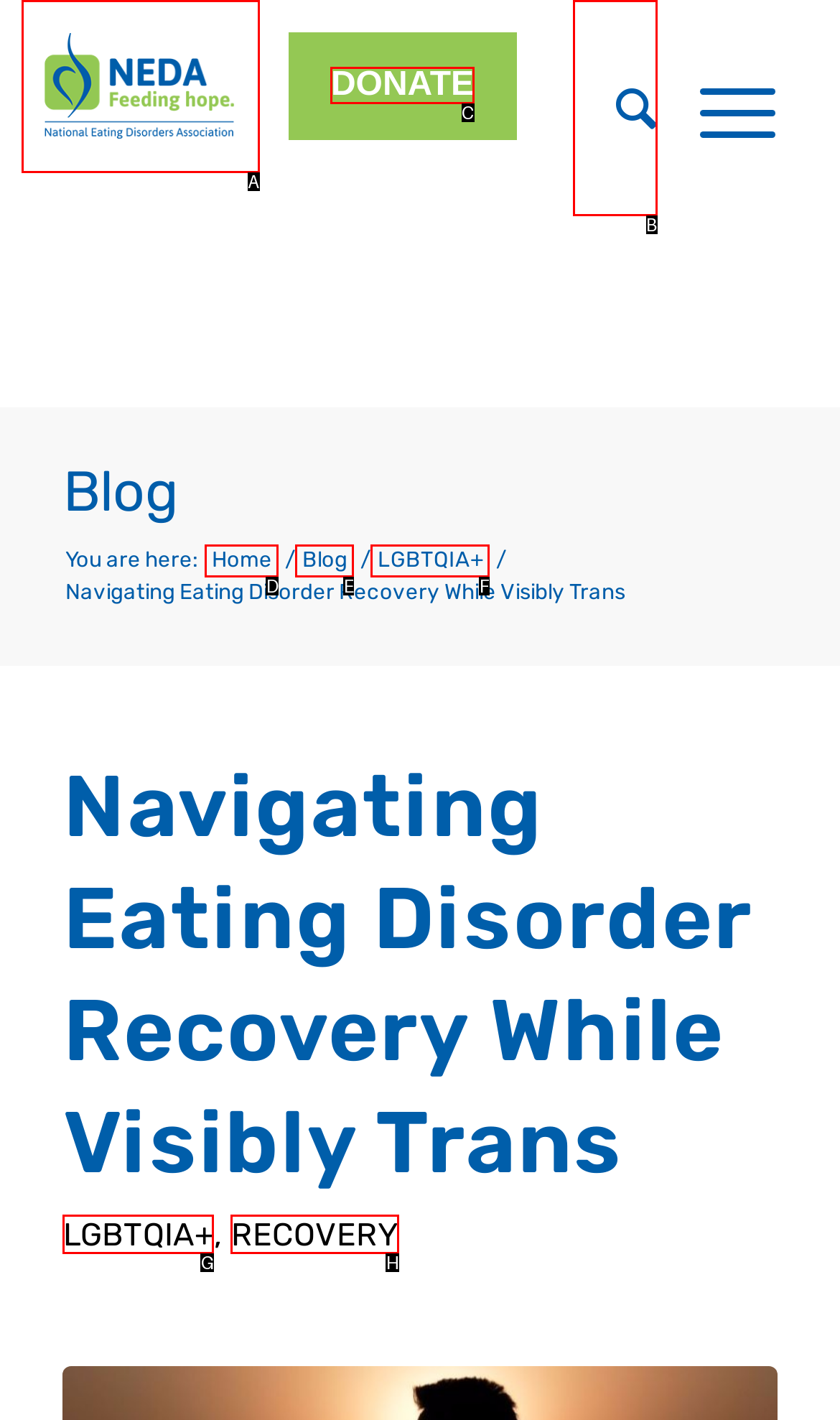From the given options, find the HTML element that fits the description: Search. Reply with the letter of the chosen element.

B